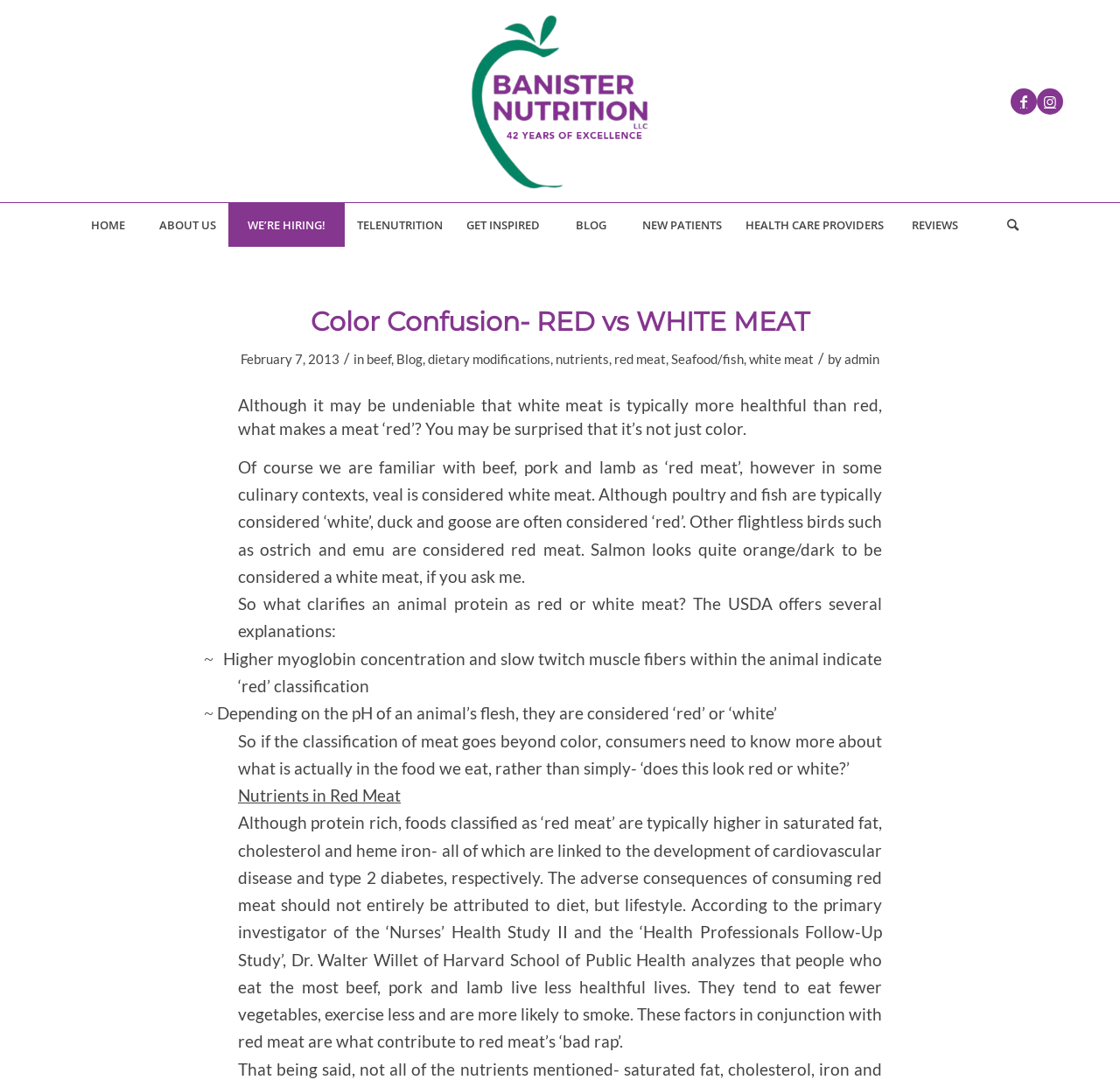Give a one-word or short phrase answer to the question: 
What is the purpose of the menu item 'TELENUTRITION'?

Unknown